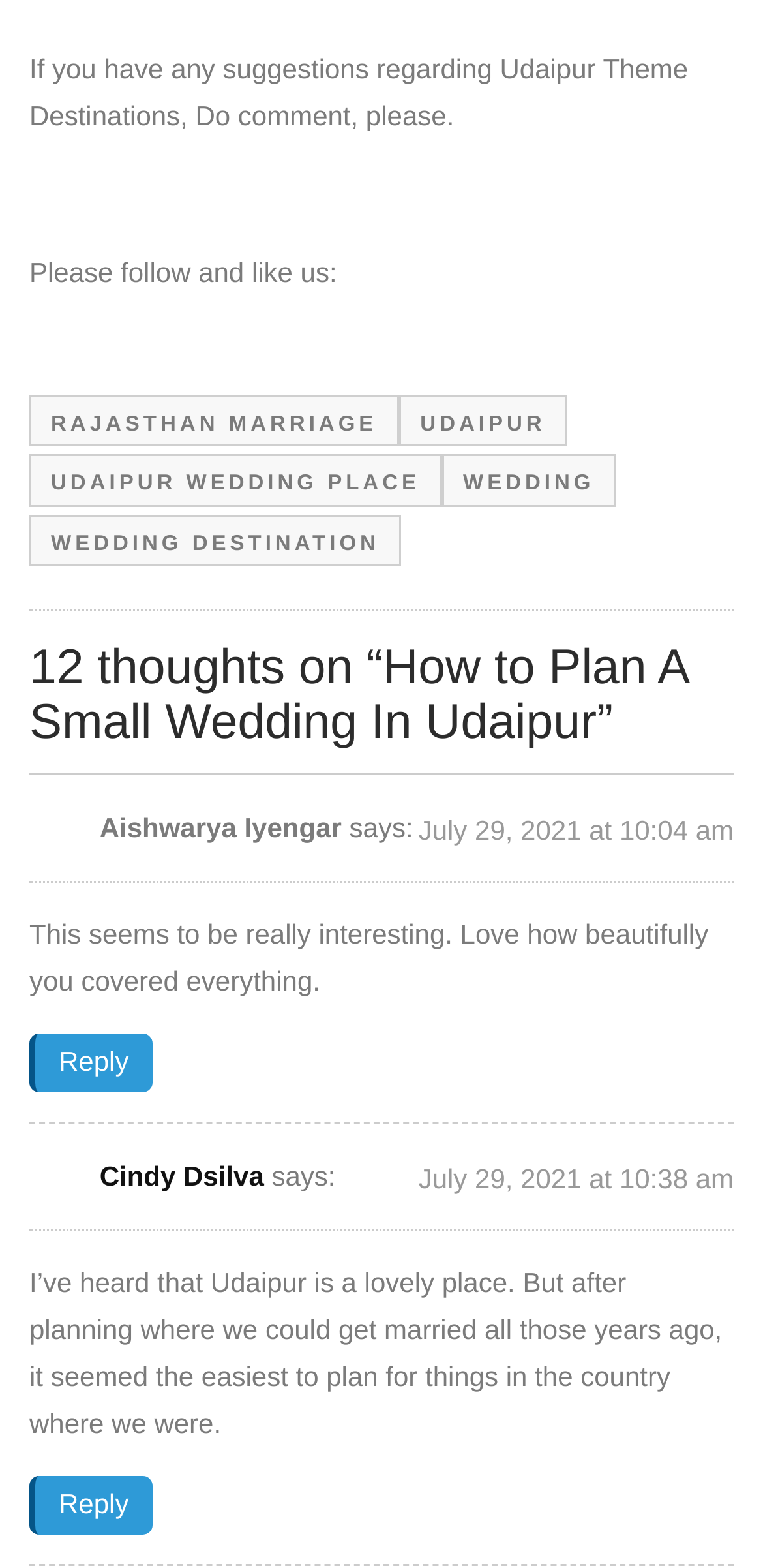Calculate the bounding box coordinates for the UI element based on the following description: "Cindy Dsilva". Ensure the coordinates are four float numbers between 0 and 1, i.e., [left, top, right, bottom].

[0.13, 0.741, 0.346, 0.761]